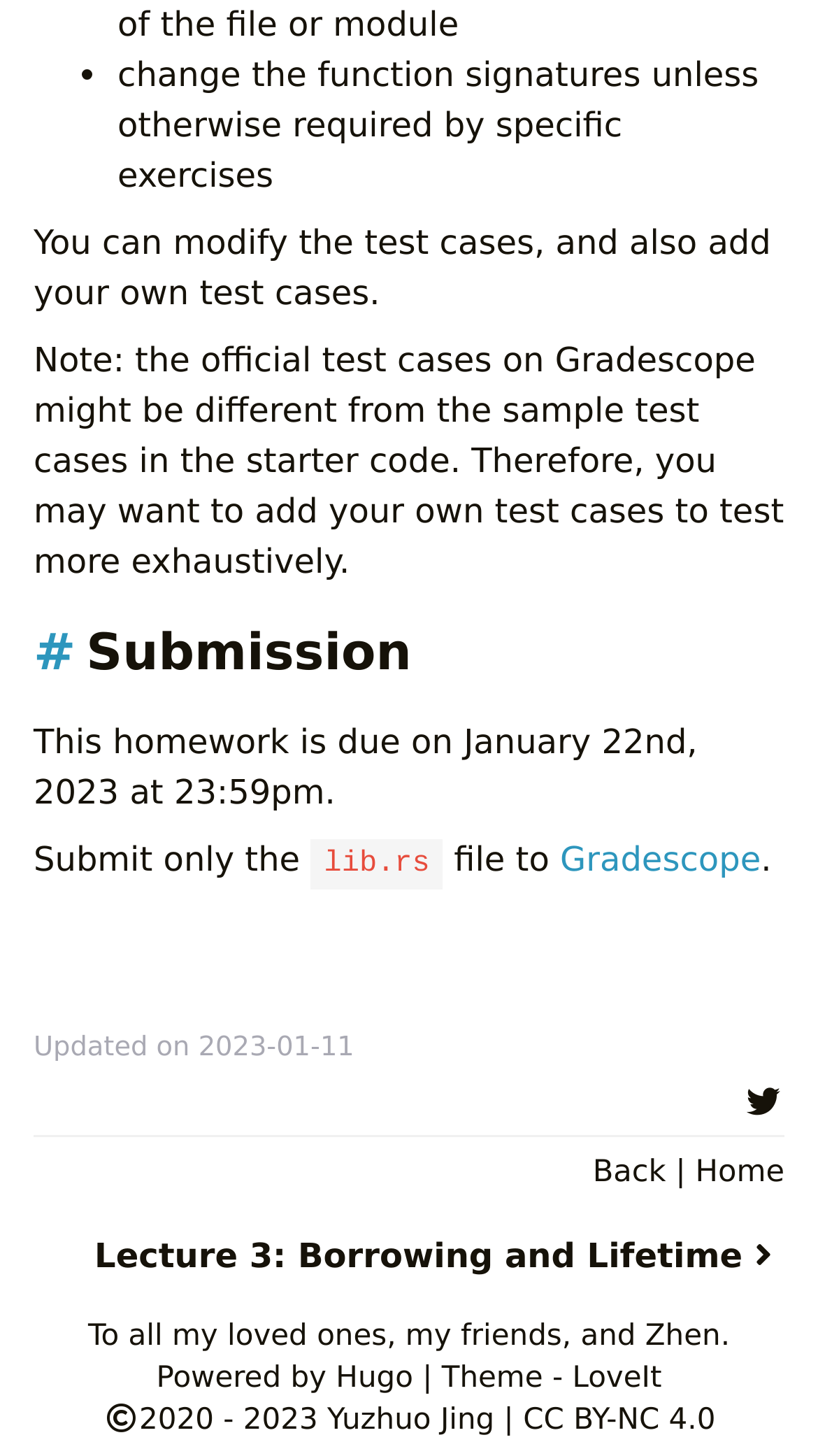Please find the bounding box coordinates of the element that must be clicked to perform the given instruction: "Click the 'Back' link". The coordinates should be four float numbers from 0 to 1, i.e., [left, top, right, bottom].

[0.725, 0.794, 0.814, 0.817]